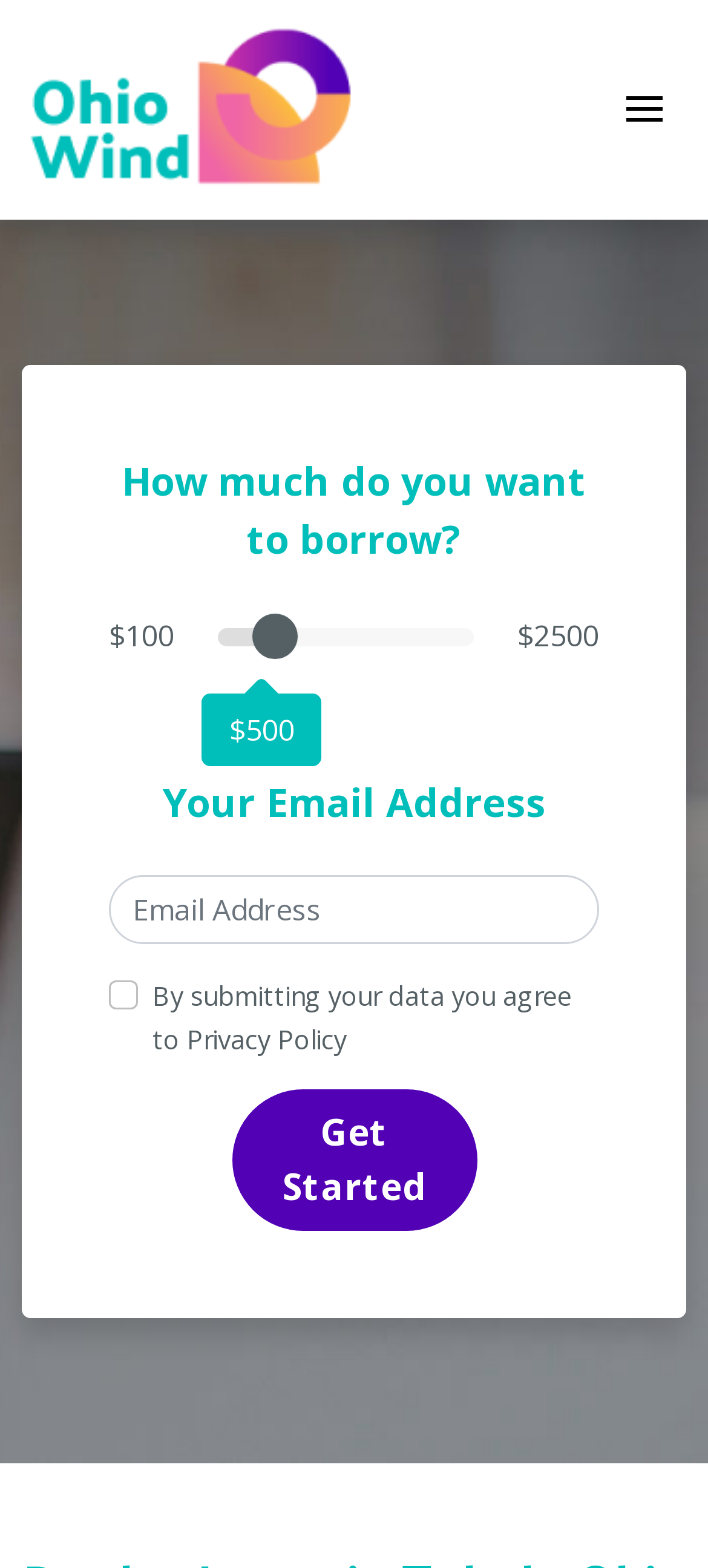Elaborate on the different components and information displayed on the webpage.

This webpage is about payday loans in Toledo, Ohio, with a focus on online cash advances. At the top, there is a link with the title "Payday Loans Ohio Wind up to $2,500 – Fast Cash Advance Online" and a button to toggle navigation. 

Below the top section, a large image related to loans occupies the majority of the page. 

Underneath the image, there is a section with a question "How much do you want to borrow?" followed by a slider that allows users to select an amount between $100 and $2500. The current value of the slider is indicated by a text element. To the left of the slider, there is a text element displaying the minimum amount of $100, and to the right, there is a text element displaying the maximum amount of $2500.

Below the slider, there is a text box to enter an email address, and a checkbox to agree to the privacy policy. 

Finally, at the bottom, there is a "Get Started" button.